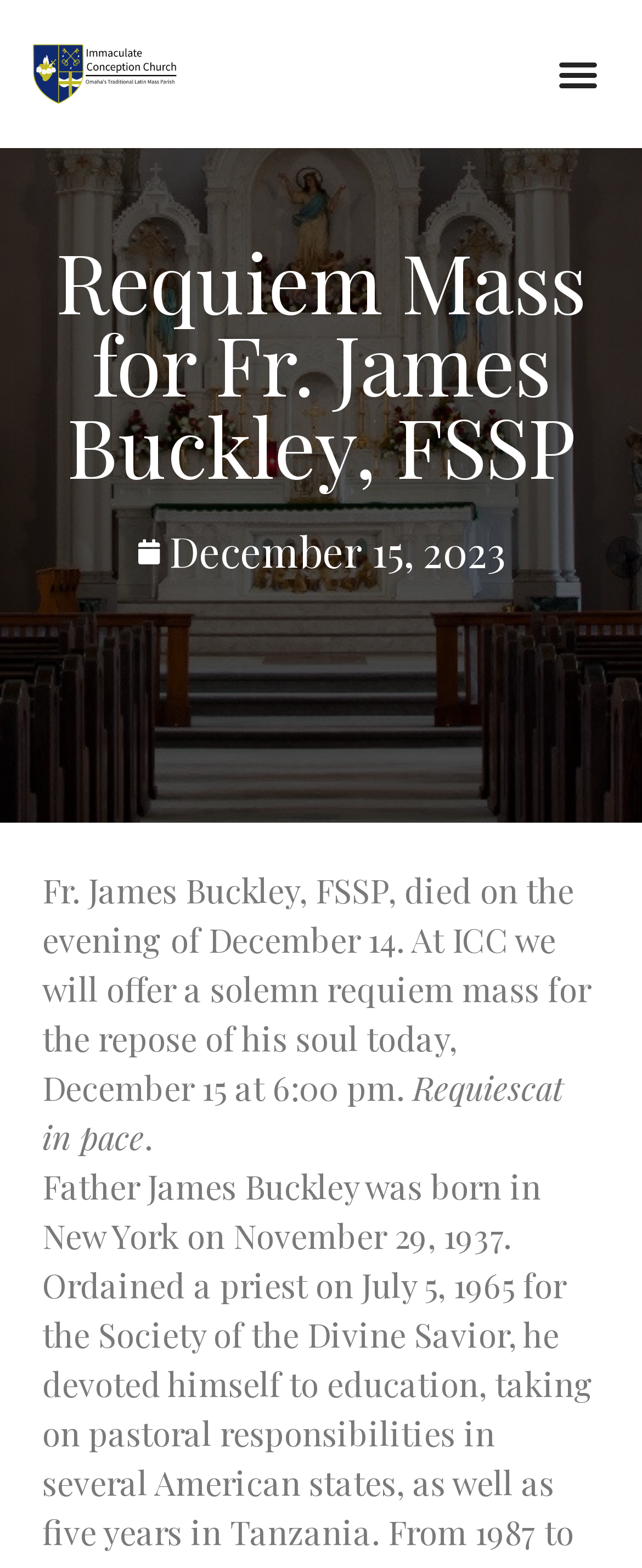Please find the bounding box coordinates of the element that needs to be clicked to perform the following instruction: "Click on Sacraments". The bounding box coordinates should be four float numbers between 0 and 1, represented as [left, top, right, bottom].

[0.449, 0.615, 0.936, 0.645]